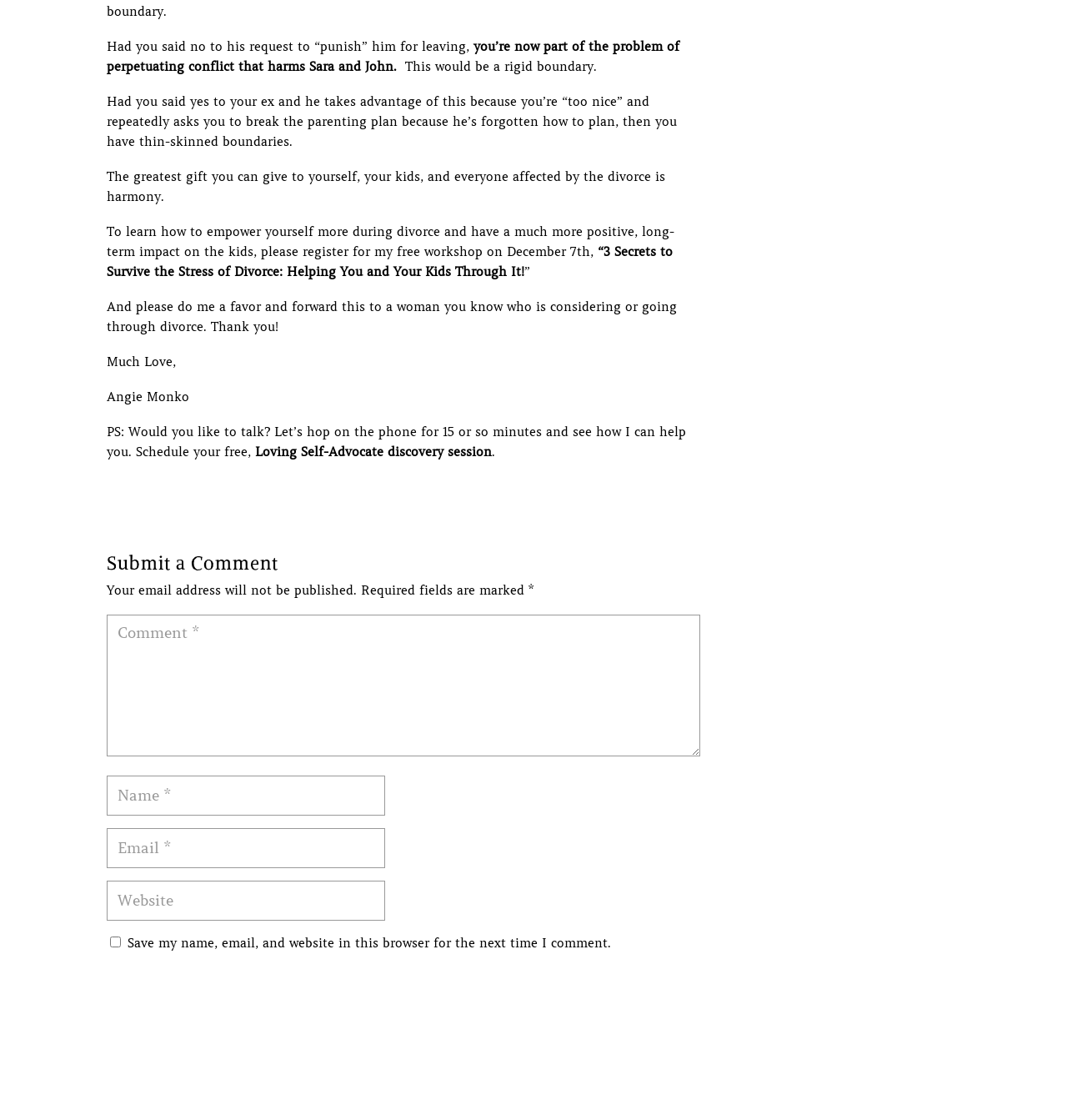From the given element description: "input value="Email *" aria-describedby="email-notes" name="email"", find the bounding box for the UI element. Provide the coordinates as four float numbers between 0 and 1, in the order [left, top, right, bottom].

[0.1, 0.74, 0.361, 0.775]